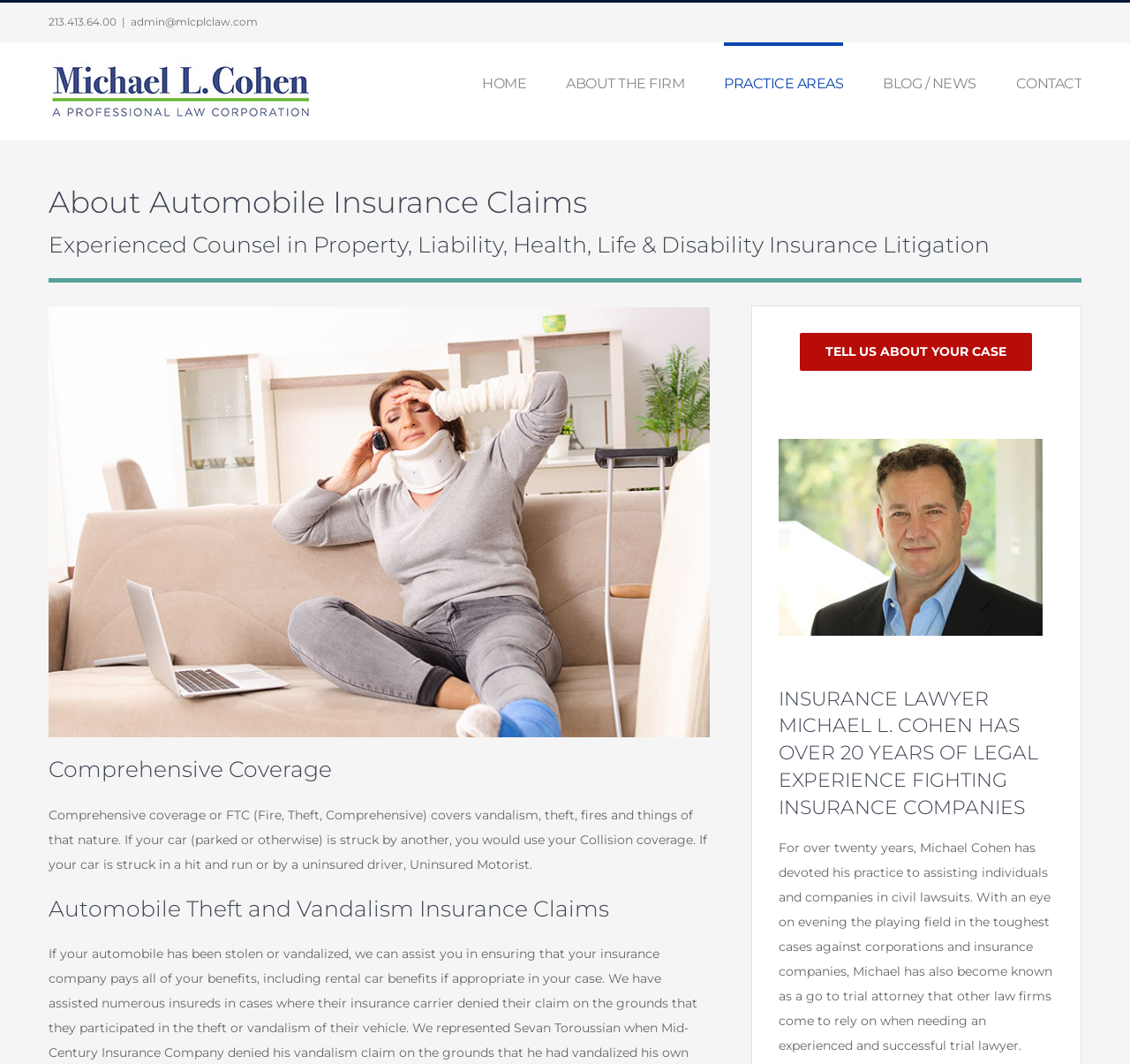What is the name of the lawyer?
Based on the visual information, provide a detailed and comprehensive answer.

I found the lawyer's name by looking at the heading element with the bounding box coordinates [0.689, 0.644, 0.933, 0.772], which contains the text 'INSURANCE LAWYER MICHAEL L. COHEN HAS OVER 20 YEARS OF LEGAL EXPERIENCE FIGHTING INSURANCE COMPANIES'.